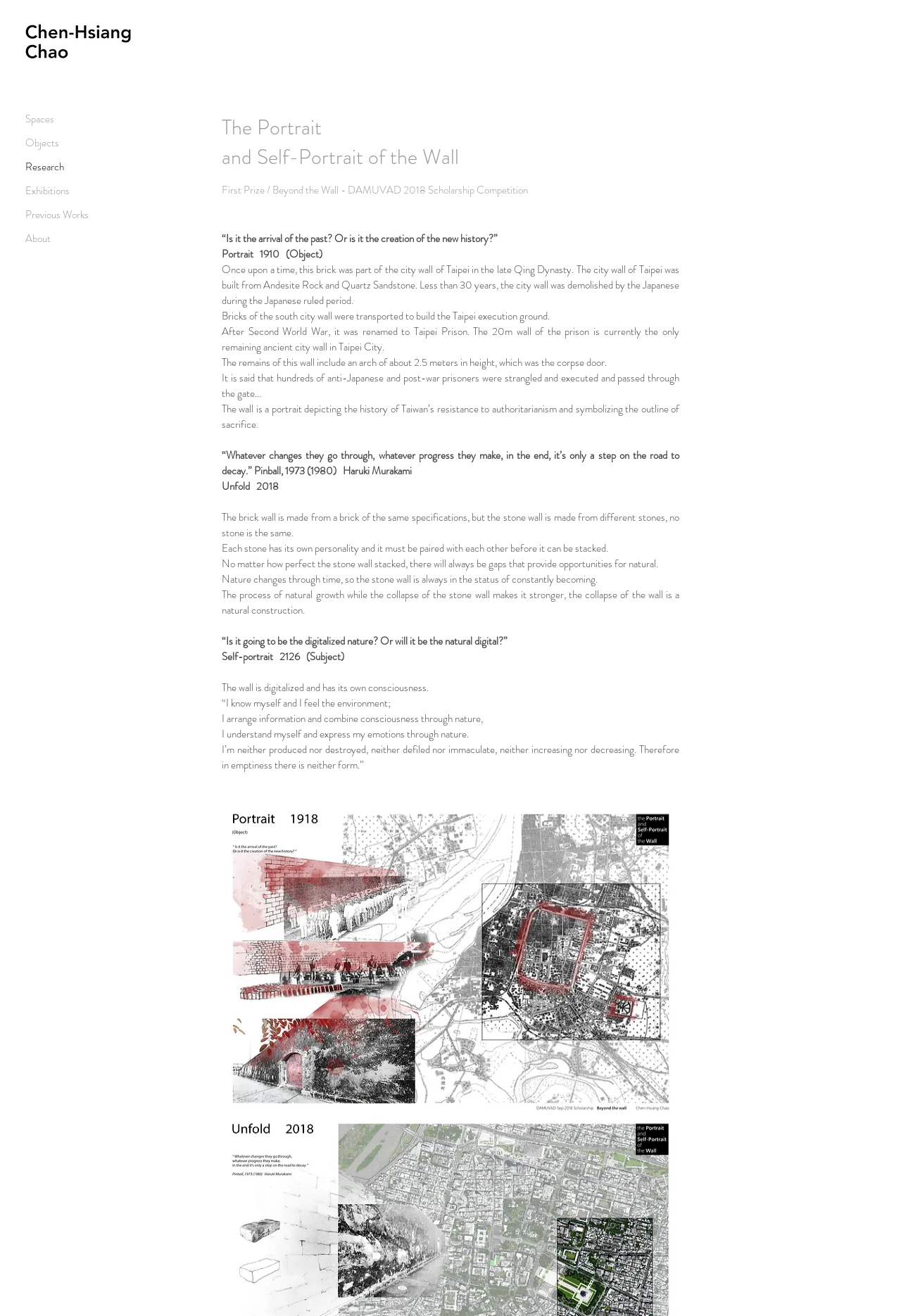Using the webpage screenshot, find the UI element described by About. Provide the bounding box coordinates in the format (top-left x, top-left y, bottom-right x, bottom-right y), ensuring all values are floating point numbers between 0 and 1.

[0.028, 0.172, 0.119, 0.19]